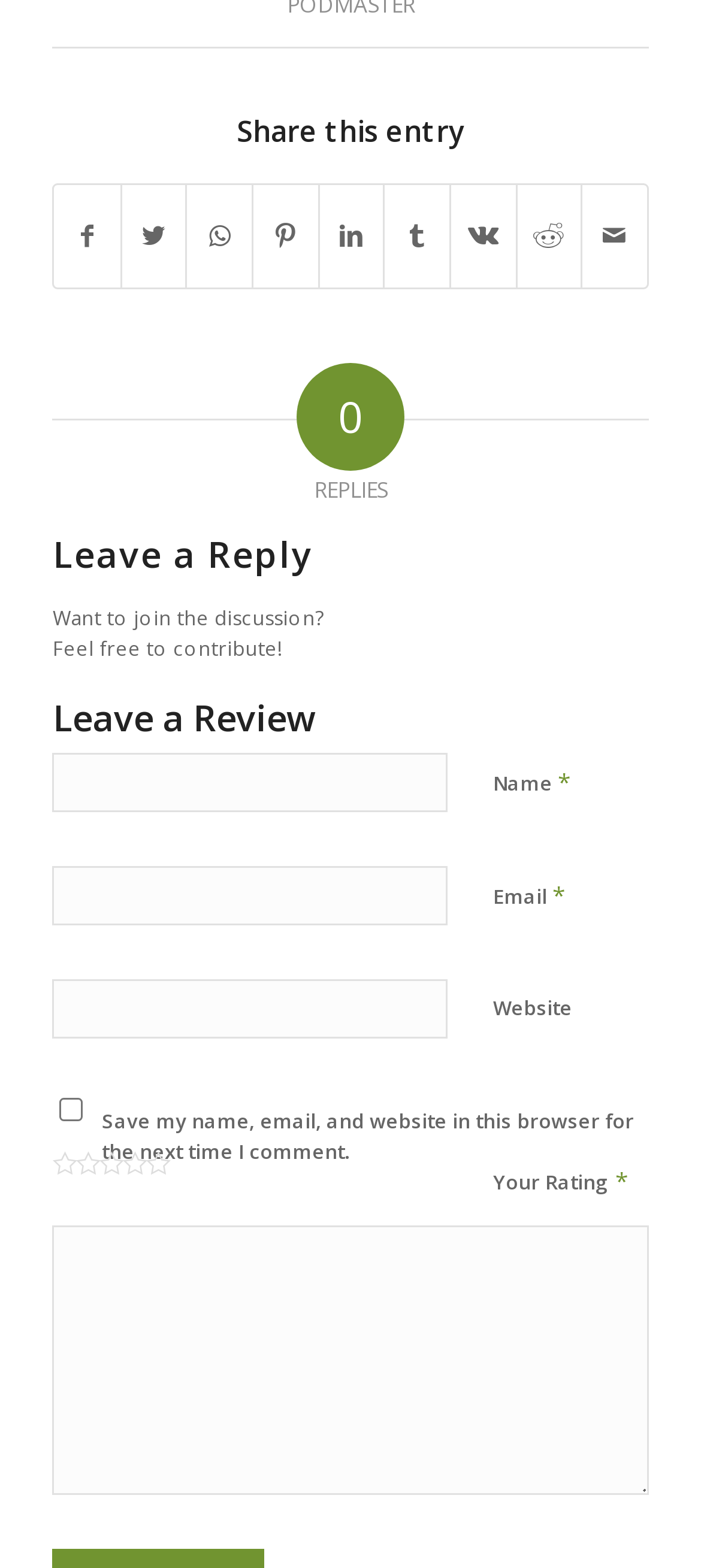Find the bounding box coordinates for the element that must be clicked to complete the instruction: "Enter your name". The coordinates should be four float numbers between 0 and 1, indicated as [left, top, right, bottom].

[0.075, 0.48, 0.639, 0.518]